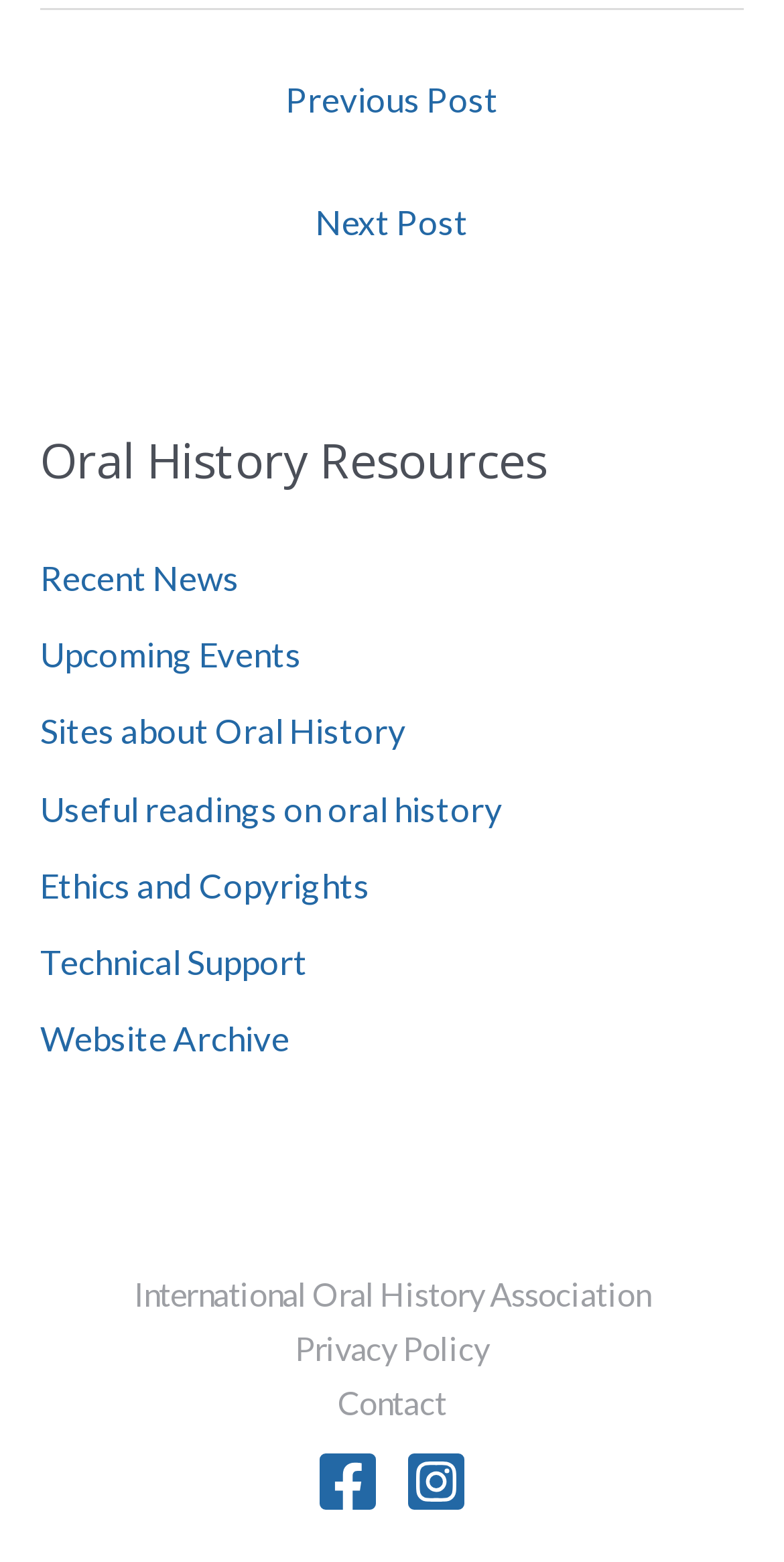Locate the bounding box coordinates of the element you need to click to accomplish the task described by this instruction: "Visit Facebook page".

[0.403, 0.928, 0.485, 0.97]